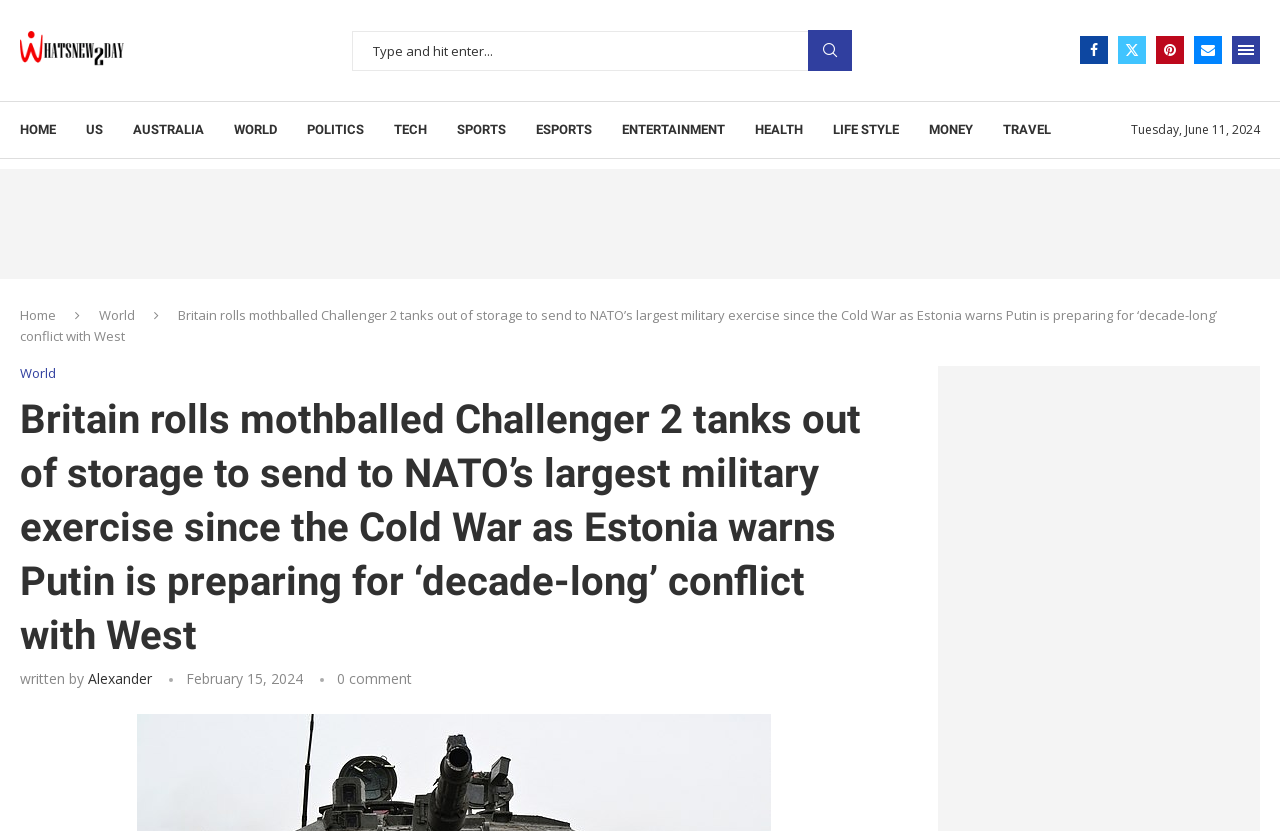Based on the image, please elaborate on the answer to the following question:
What is the date displayed on the webpage?

I found the date by looking at the static text element located at the top right corner of the webpage, which displays the current date.